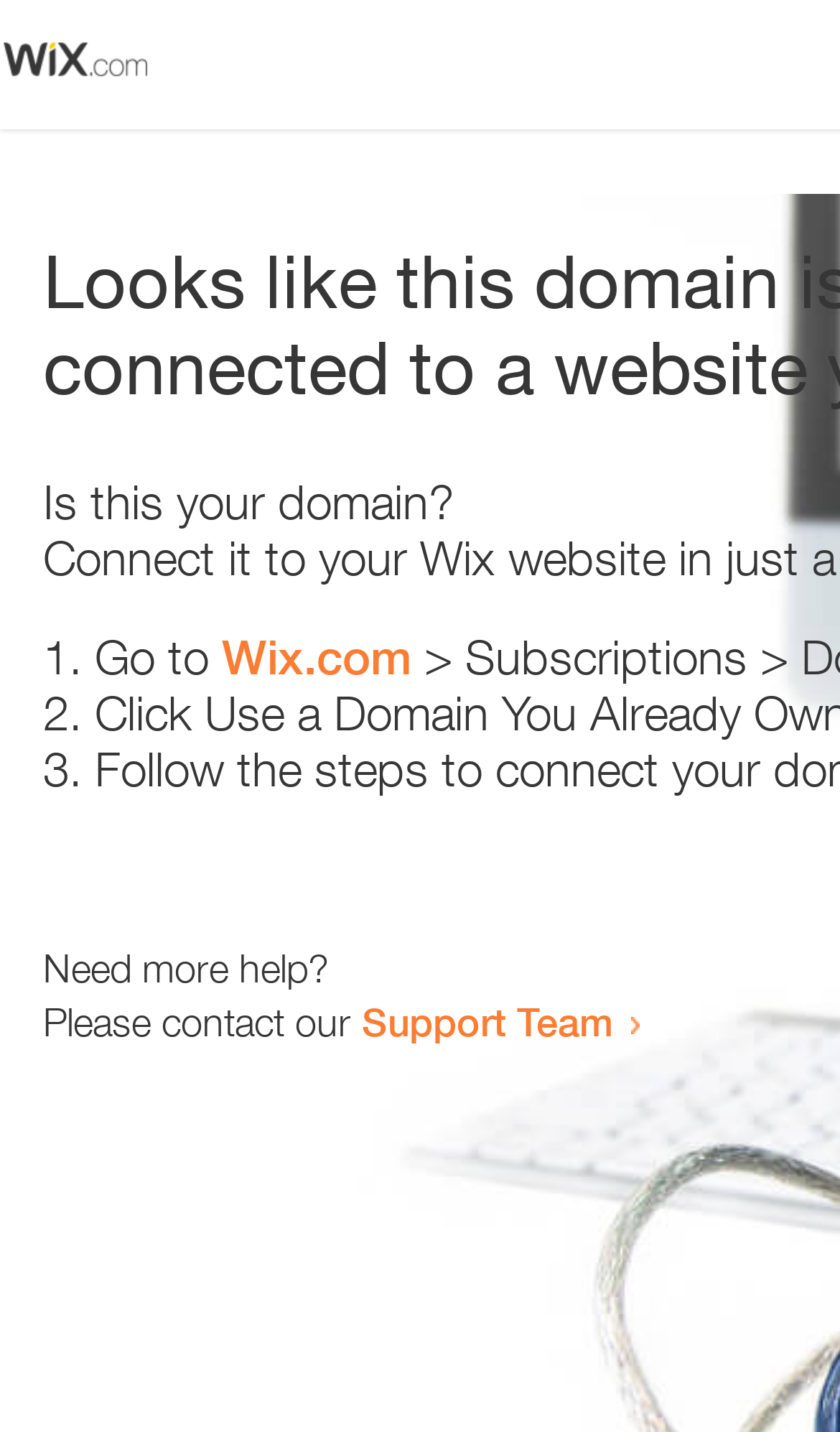Determine the bounding box coordinates of the UI element that matches the following description: "Support Team". The coordinates should be four float numbers between 0 and 1 in the format [left, top, right, bottom].

[0.431, 0.697, 0.731, 0.73]